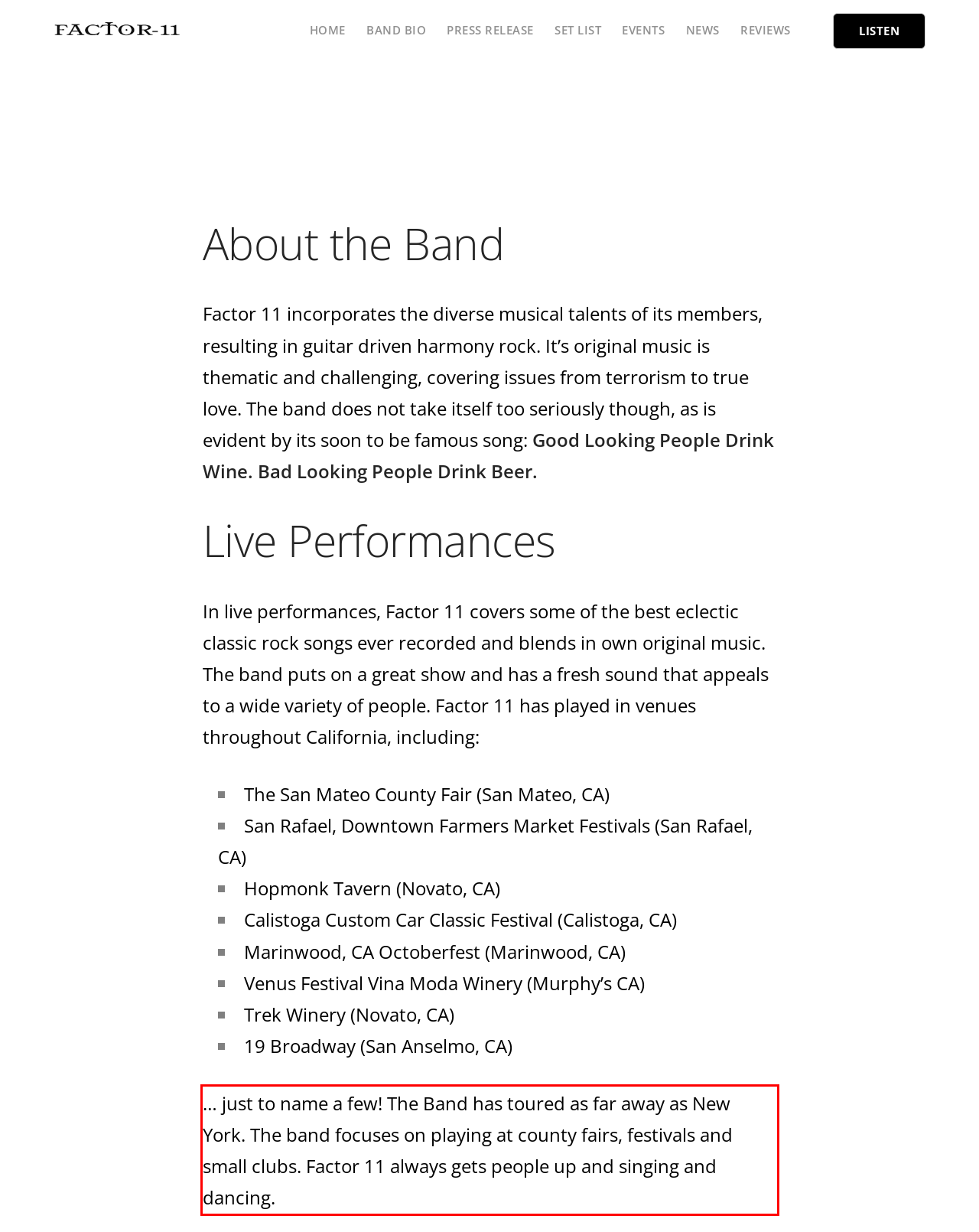Please analyze the provided webpage screenshot and perform OCR to extract the text content from the red rectangle bounding box.

… just to name a few! The Band has toured as far away as New York. The band focuses on playing at county fairs, festivals and small clubs. Factor 11 always gets people up and singing and dancing.